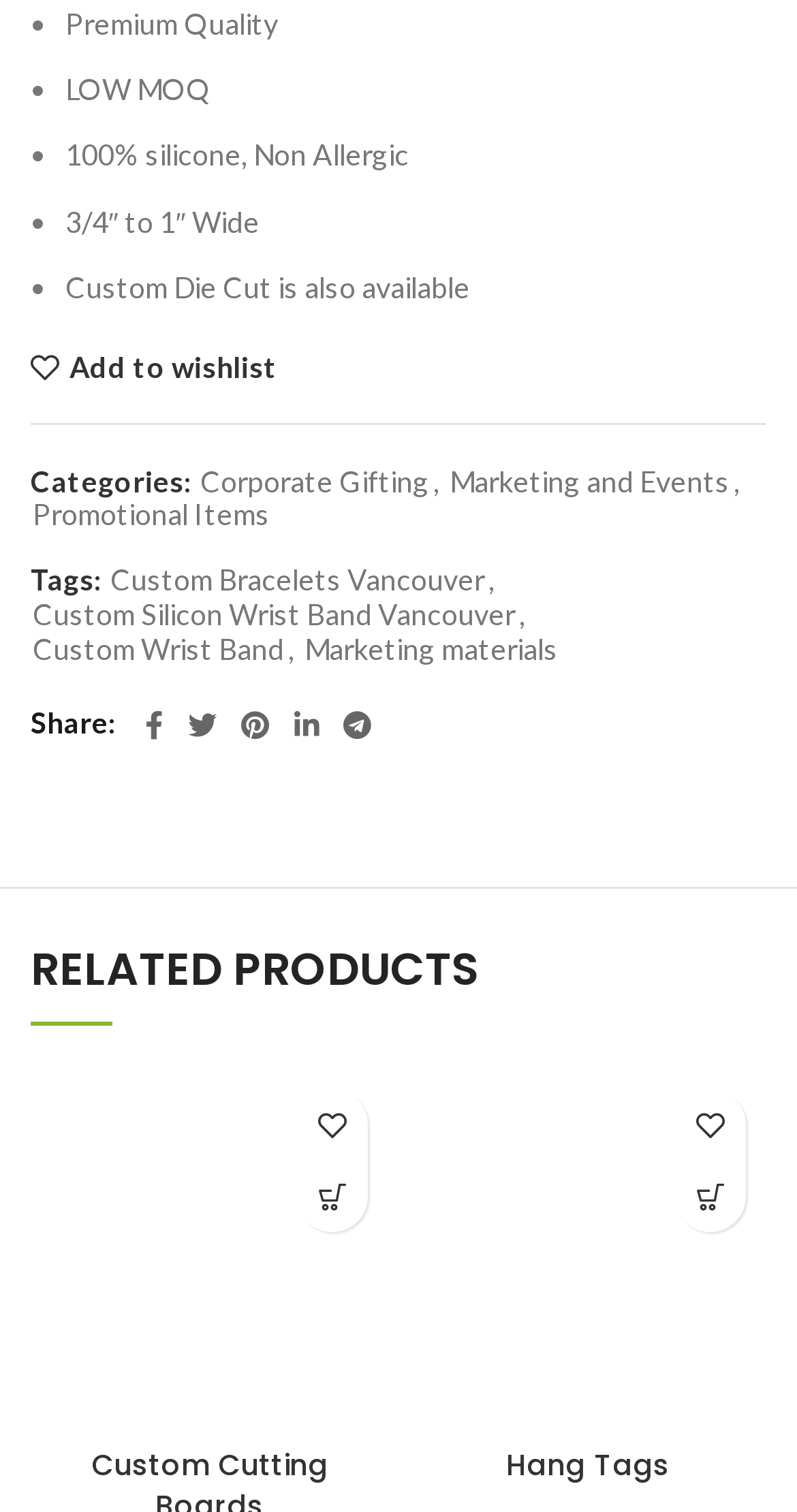How many social media links are there?
Use the image to give a comprehensive and detailed response to the question.

By examining the links with social media icons, we can count a total of 5 social media links, including Facebook, Twitter, Pinterest, Linkedin, and Telegram.